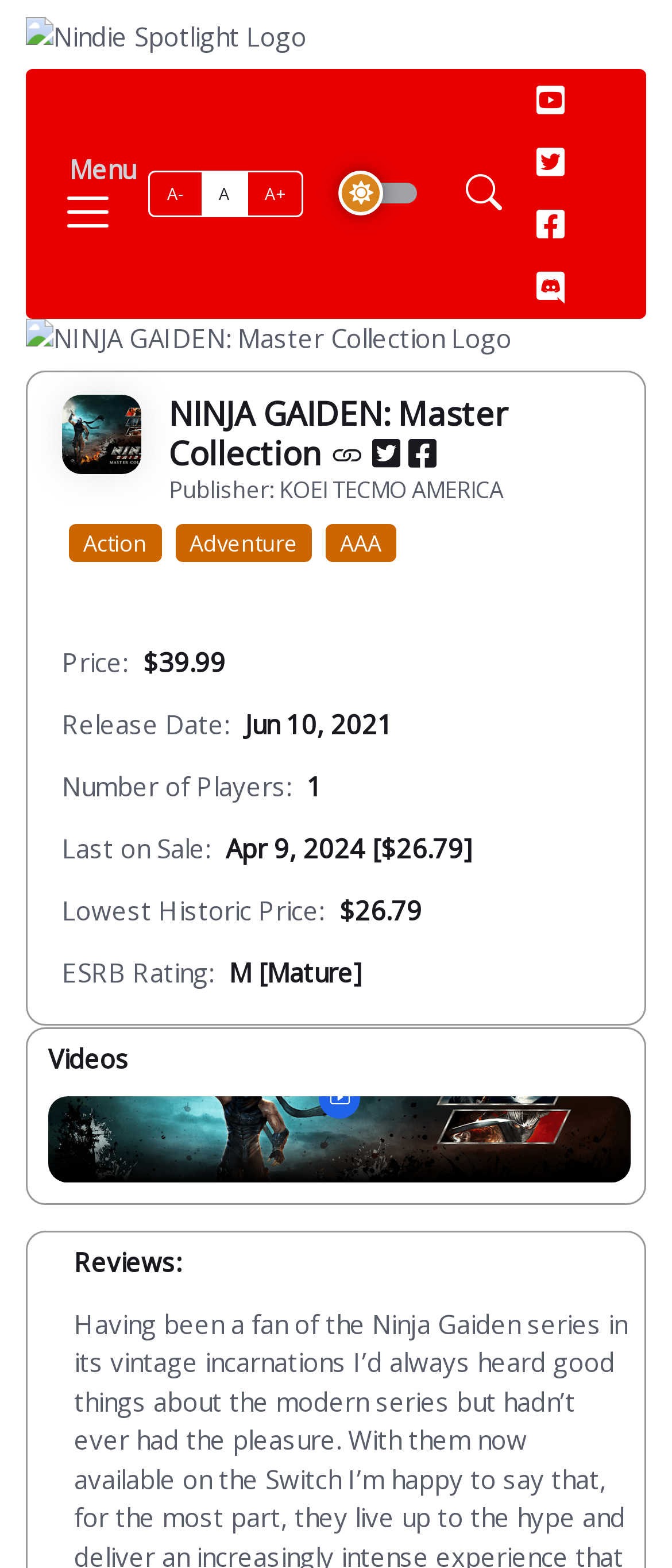Give a detailed overview of the webpage's appearance and contents.

The webpage is about NINJA GAIDEN: Master Collection on Nintendo Switch, as indicated by the title. At the top left, there is a logo of Nindie Spotlight, accompanied by a toggle navigation button and a menu. To the right of the logo, there is a font size changer with three radio buttons. 

On the top right, there are several links, including a search icon, and four social media icons. Below the top section, there is a large logo of NINJA GAIDEN: Master Collection, taking up most of the width of the page. 

To the left of the logo, there is a smaller icon of the game. The title of the game is displayed prominently, with three icons representing the game's genre. Below the title, there are several sections of information, including the publisher, genres, price, release date, number of players, and ESRB rating. 

Further down, there are sections for videos and reviews. The videos section has a single link, while the reviews section has a title but no visible content. Overall, the webpage is well-organized and easy to navigate, with clear headings and concise text.